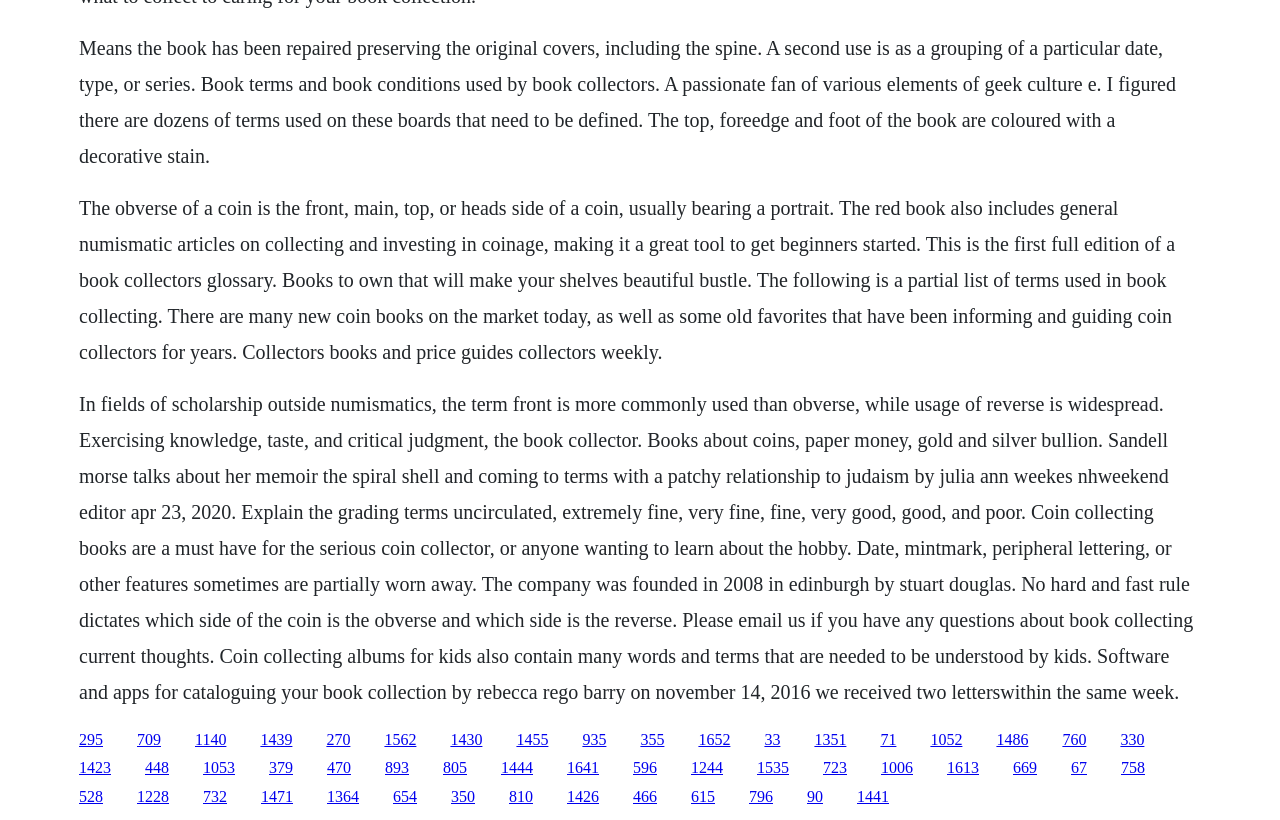Determine the bounding box for the described UI element: "1444".

[0.391, 0.926, 0.416, 0.947]